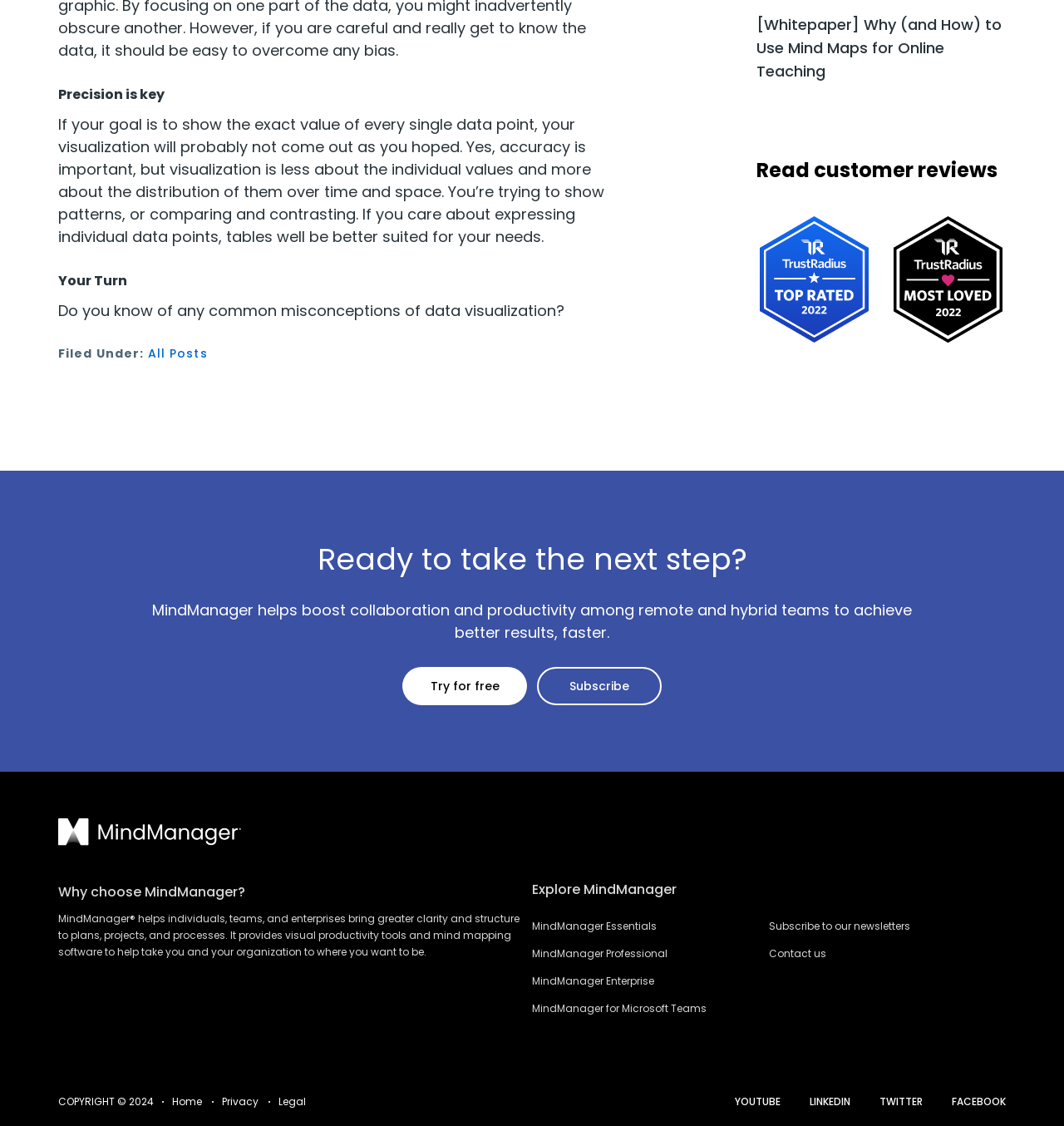Identify the bounding box coordinates of the specific part of the webpage to click to complete this instruction: "Read 'Why choose MindManager?'".

[0.055, 0.784, 0.496, 0.802]